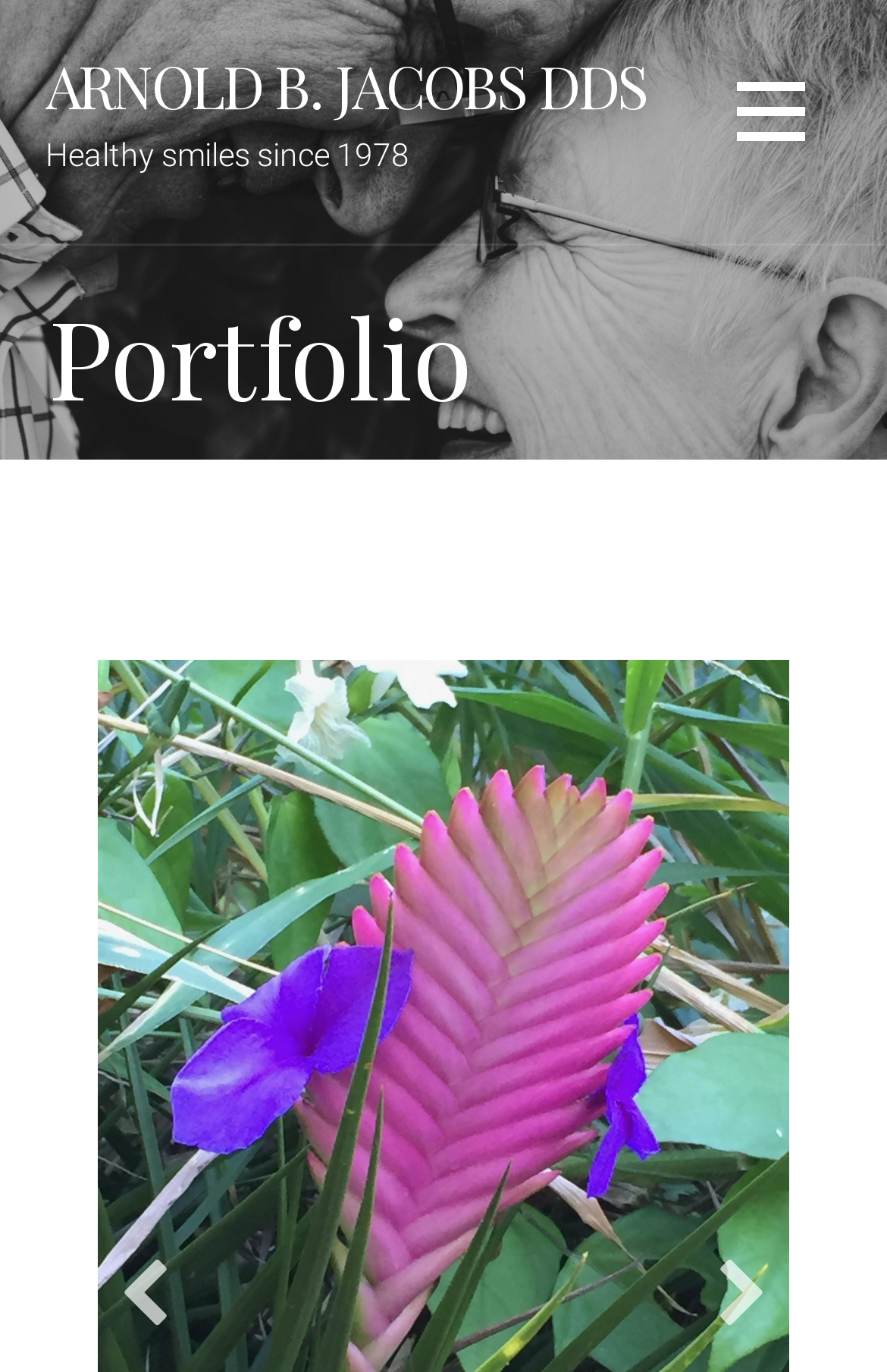What is the name of the dentist?
Look at the image and provide a short answer using one word or a phrase.

ARNOLD B. JACOBS